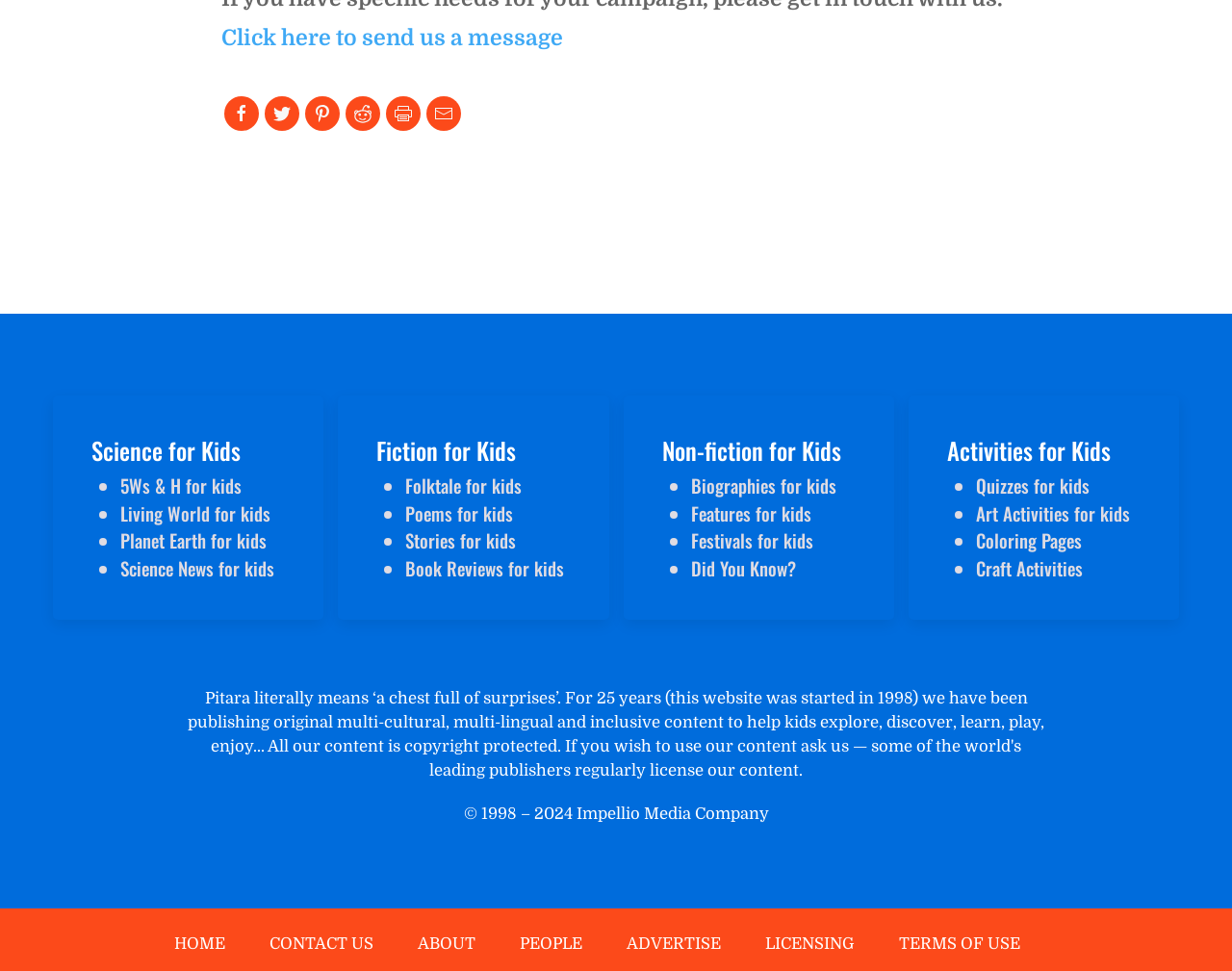Specify the bounding box coordinates of the area to click in order to follow the given instruction: "Share this on Facebook."

[0.182, 0.099, 0.21, 0.135]